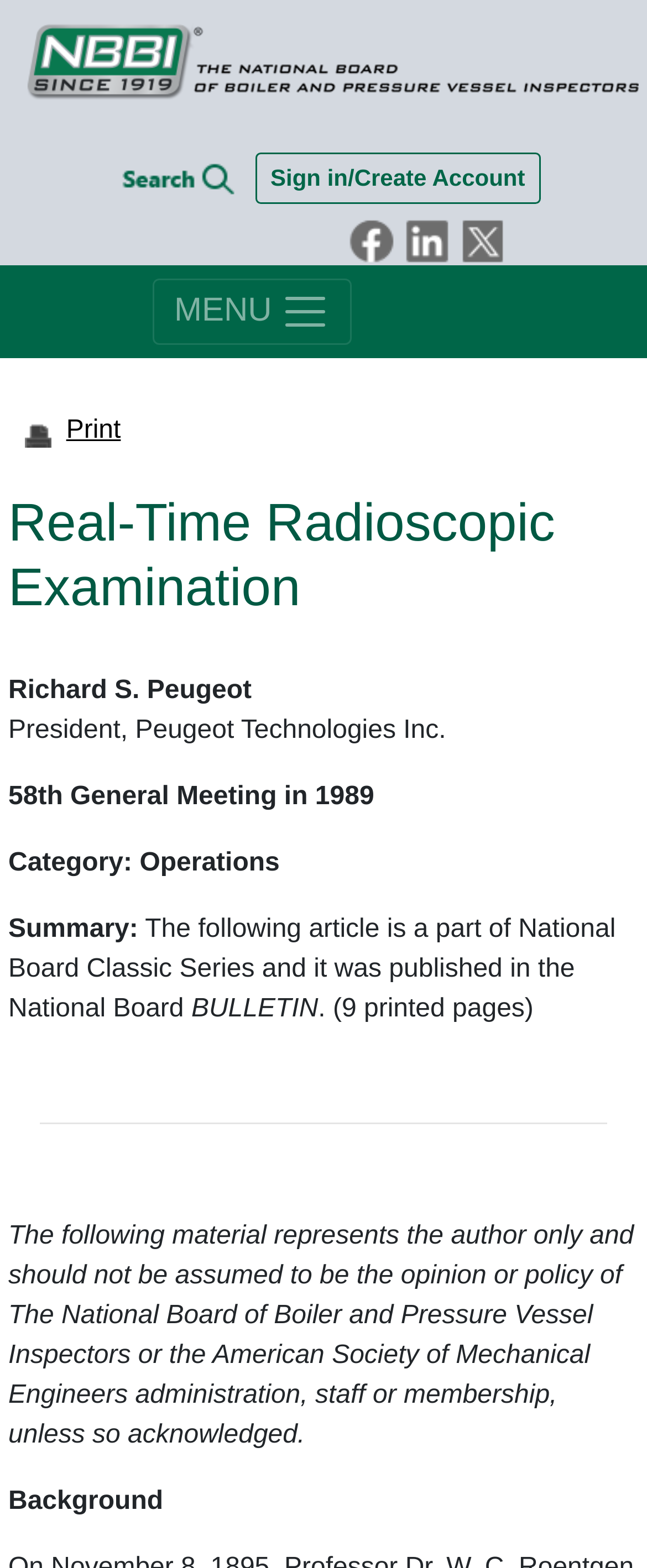Determine the bounding box of the UI element mentioned here: "alt="Twitter link"". The coordinates must be in the format [left, top, right, bottom] with values ranging from 0 to 1.

[0.71, 0.139, 0.797, 0.17]